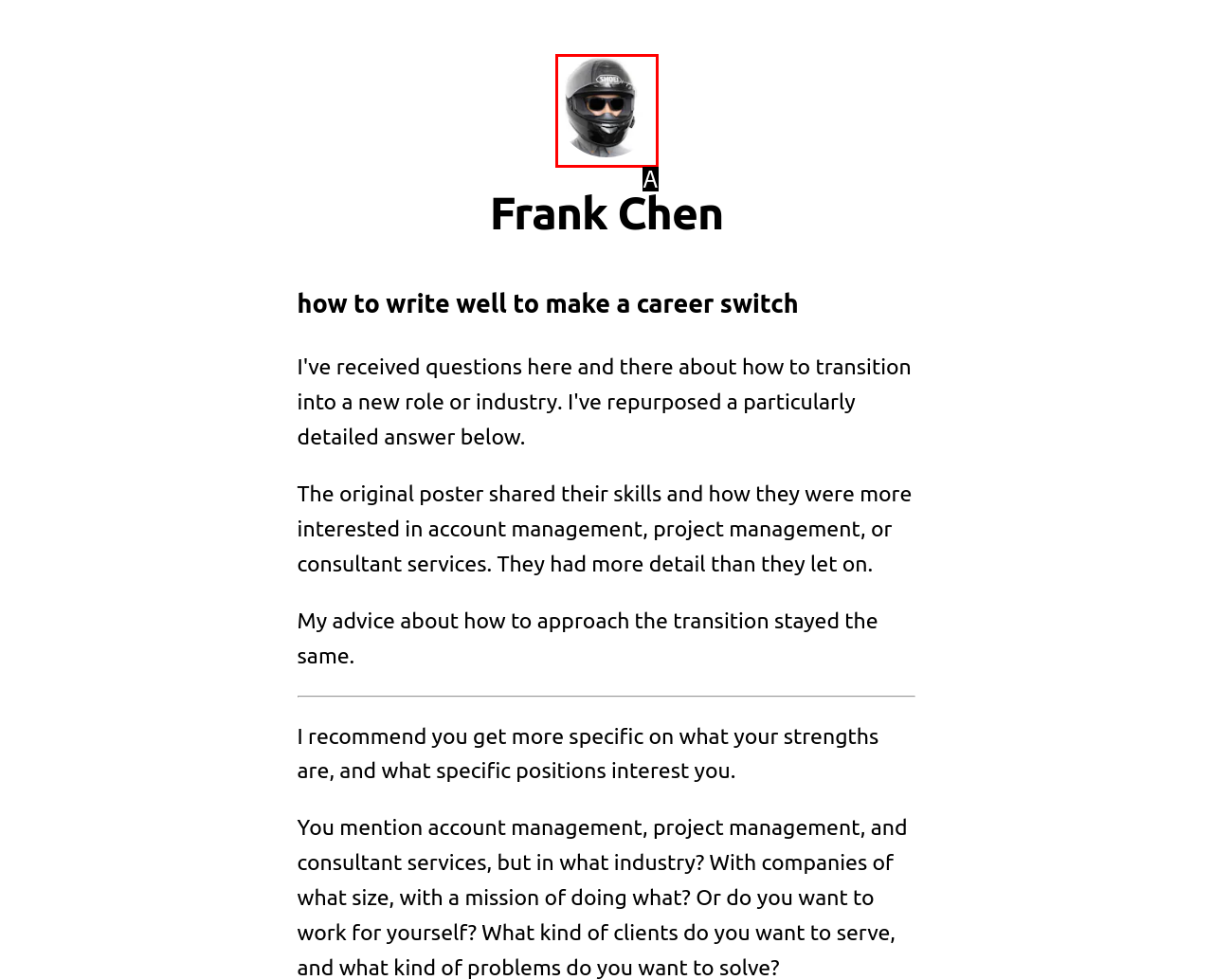Determine which HTML element matches the given description: parent_node: Frank Chen. Provide the corresponding option's letter directly.

A